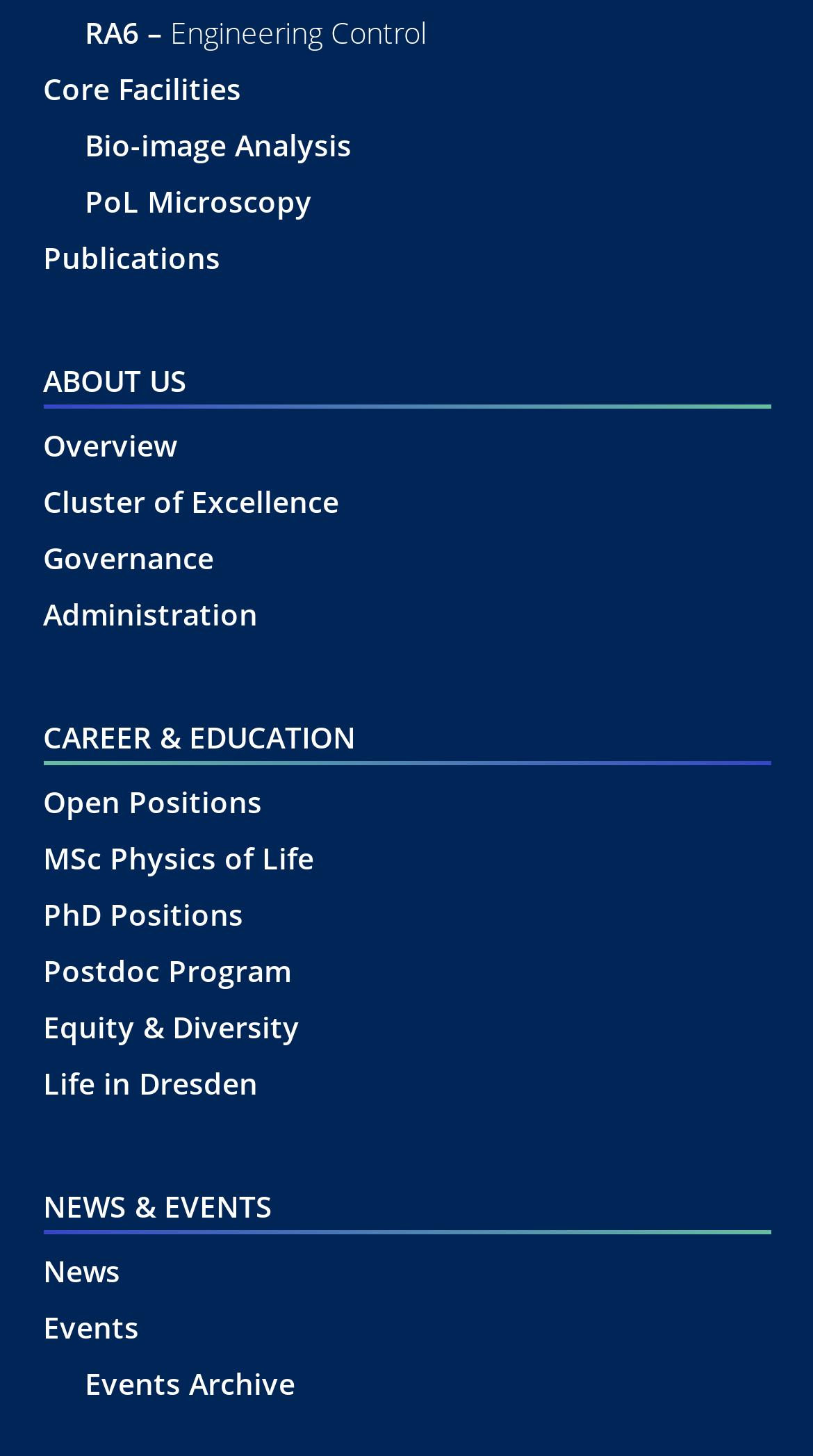Reply to the question with a brief word or phrase: How many menu items are there?

20